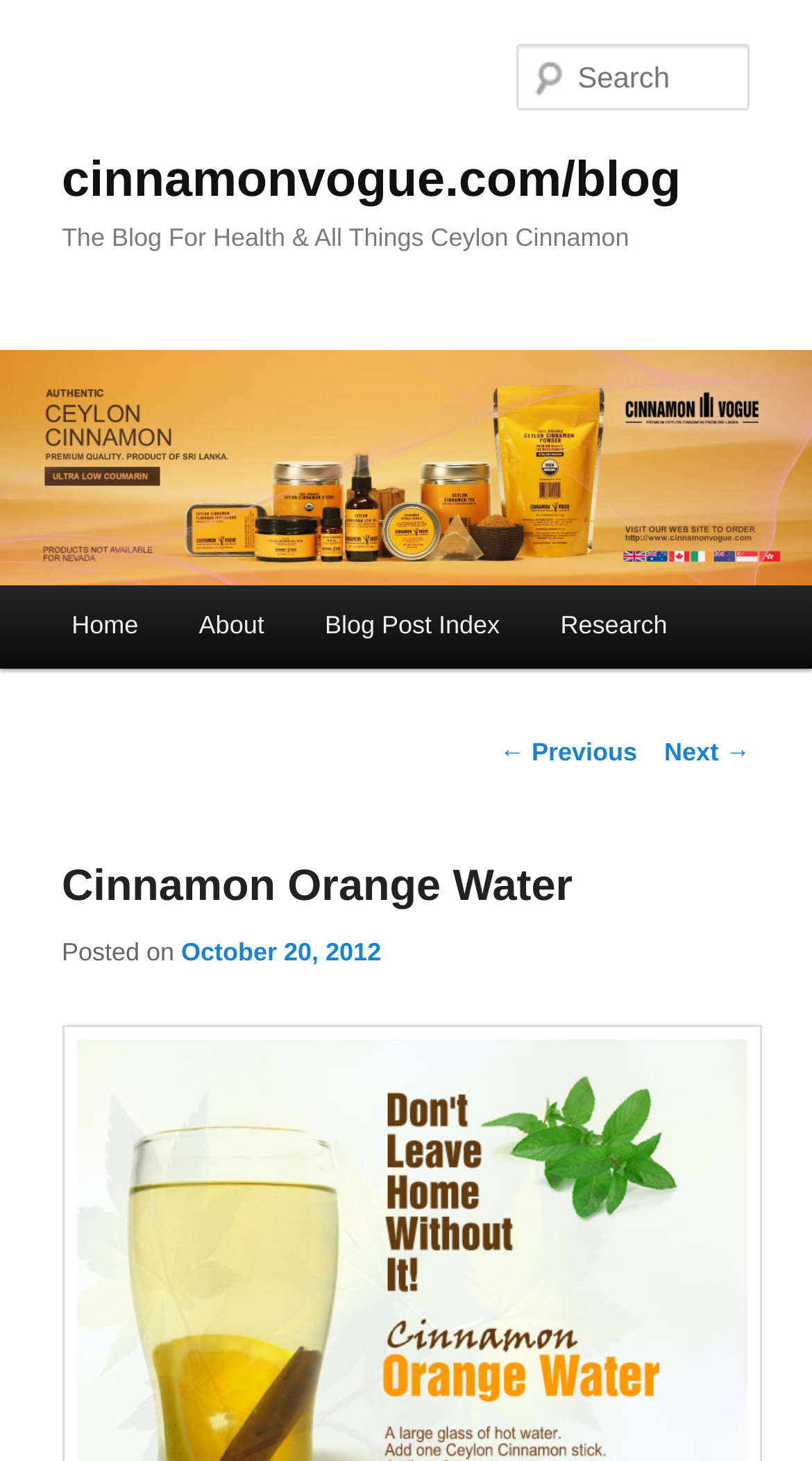Determine the bounding box coordinates of the clickable region to follow the instruction: "read the previous post".

[0.615, 0.504, 0.785, 0.524]